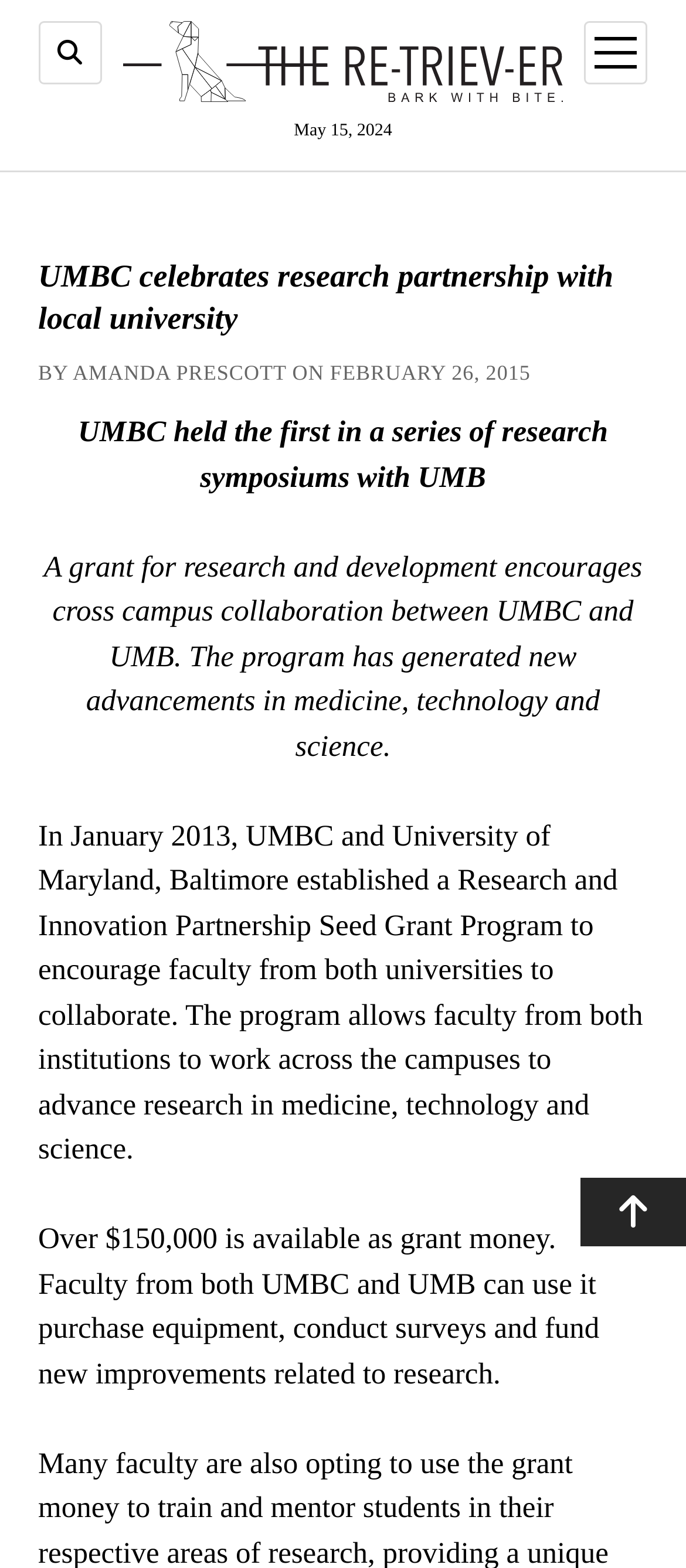What is the name of the university mentioned in the article?
Answer the question with a detailed and thorough explanation.

I found the name of the university by reading the text 'In January 2013, UMBC and University of Maryland, Baltimore established a Research and Innovation Partnership Seed Grant Program...' which is located in the middle of the webpage.